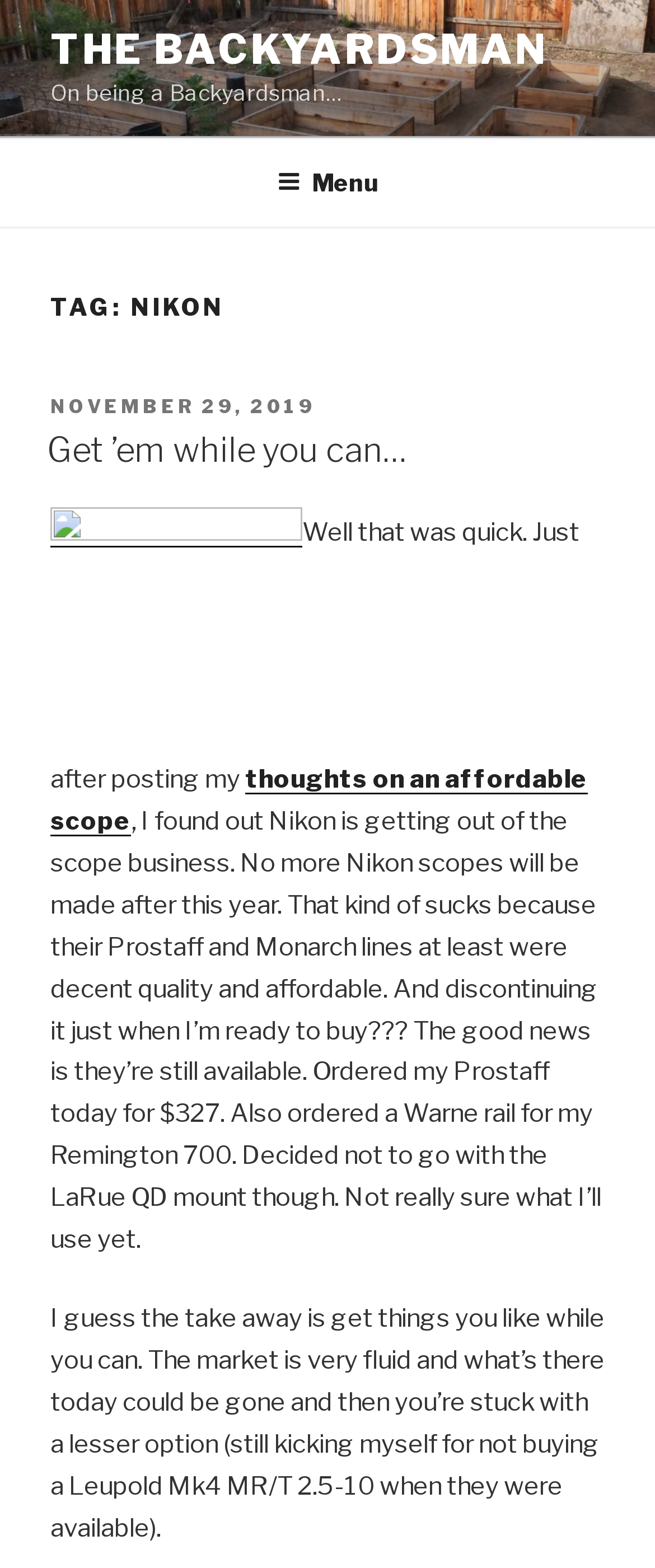What is the name of the scope line that the author considers decent quality and affordable?
Offer a detailed and exhaustive answer to the question.

I found the name of the scope line that the author considers decent quality and affordable by reading the text content of the webpage. The author mentions that Nikon's Prostaff and Monarch lines at least were decent quality and affordable.